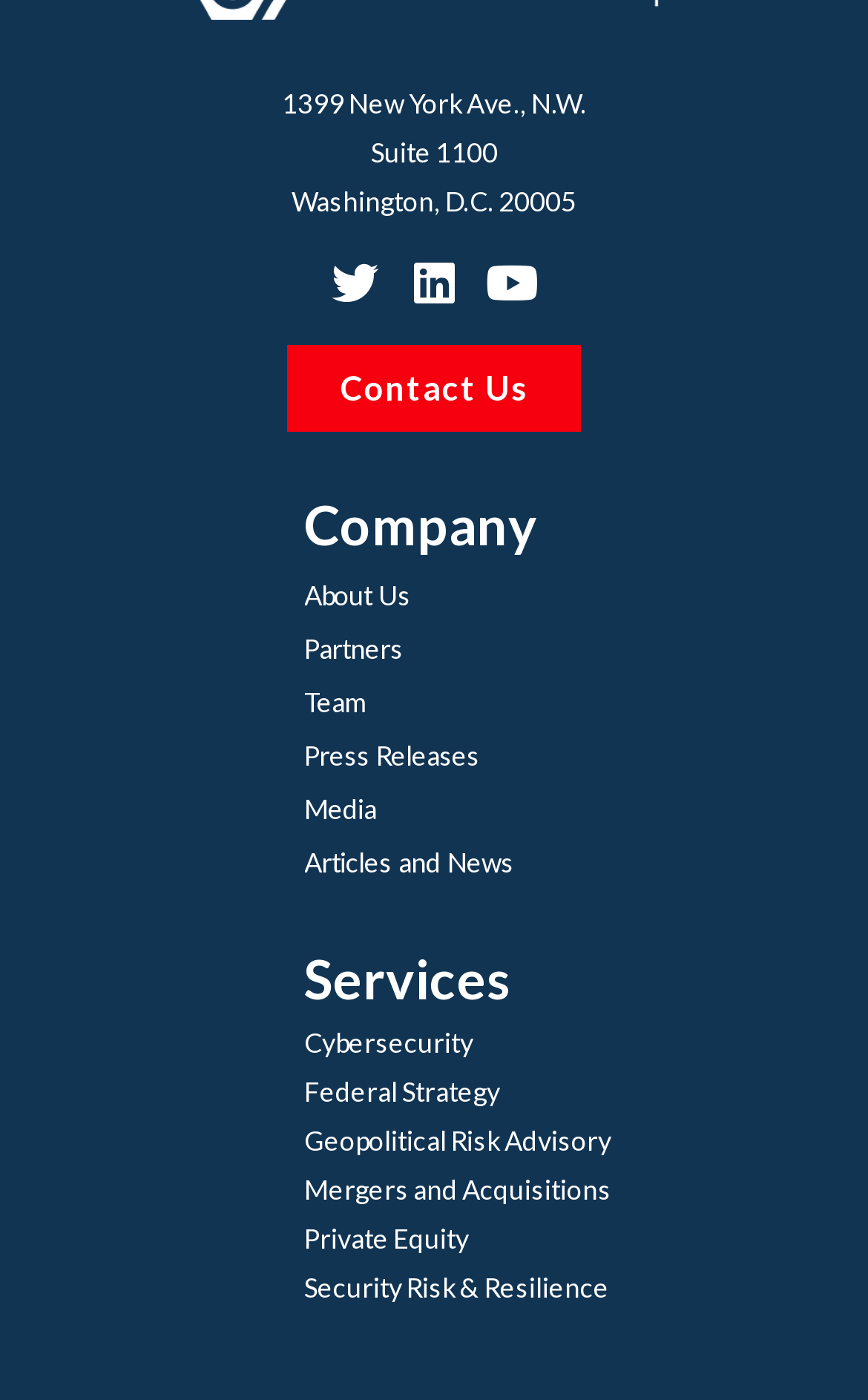Locate the bounding box coordinates of the item that should be clicked to fulfill the instruction: "Click on the link to Flurry".

None